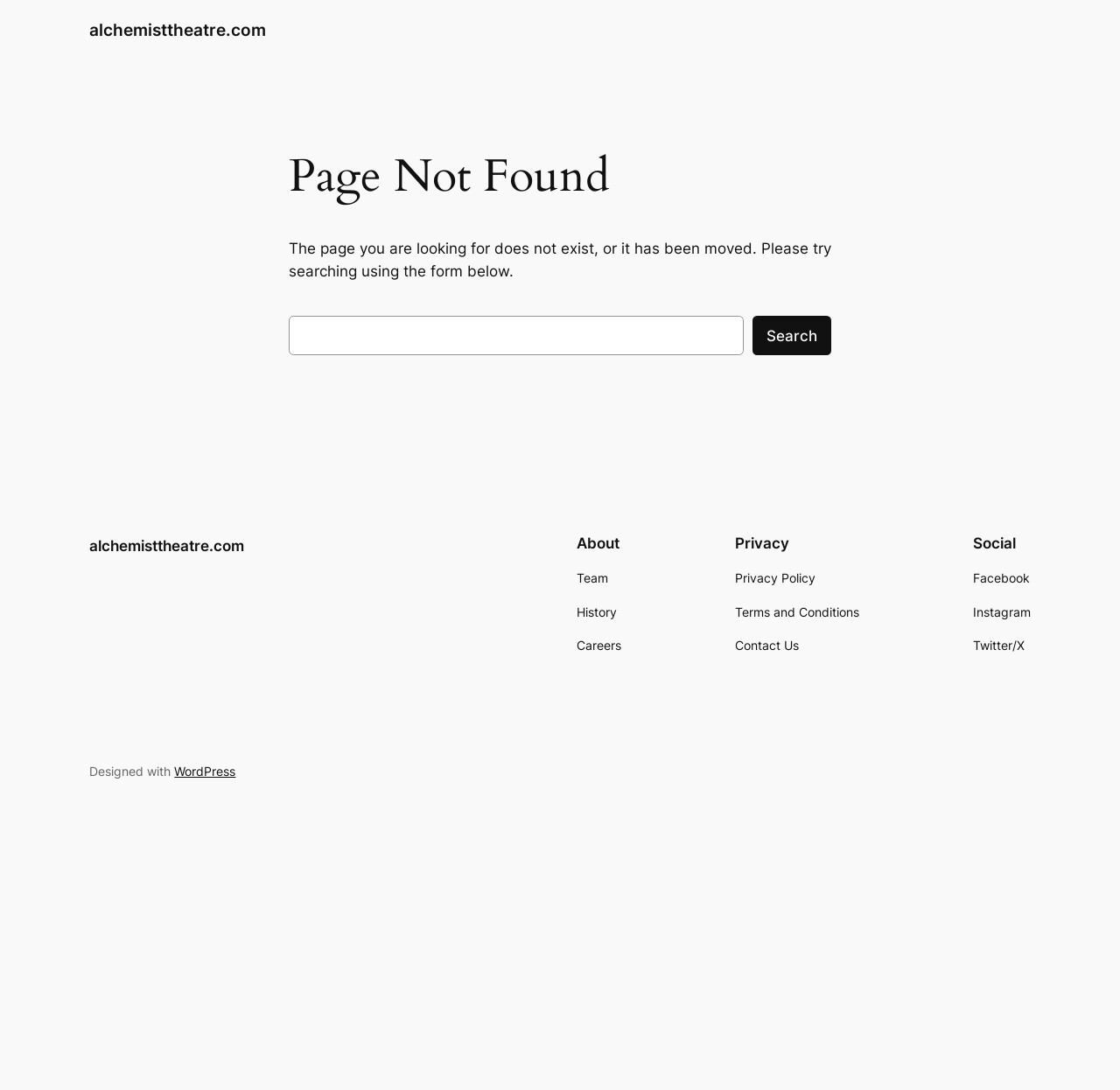Could you specify the bounding box coordinates for the clickable section to complete the following instruction: "Follow on Facebook"?

[0.868, 0.522, 0.919, 0.54]